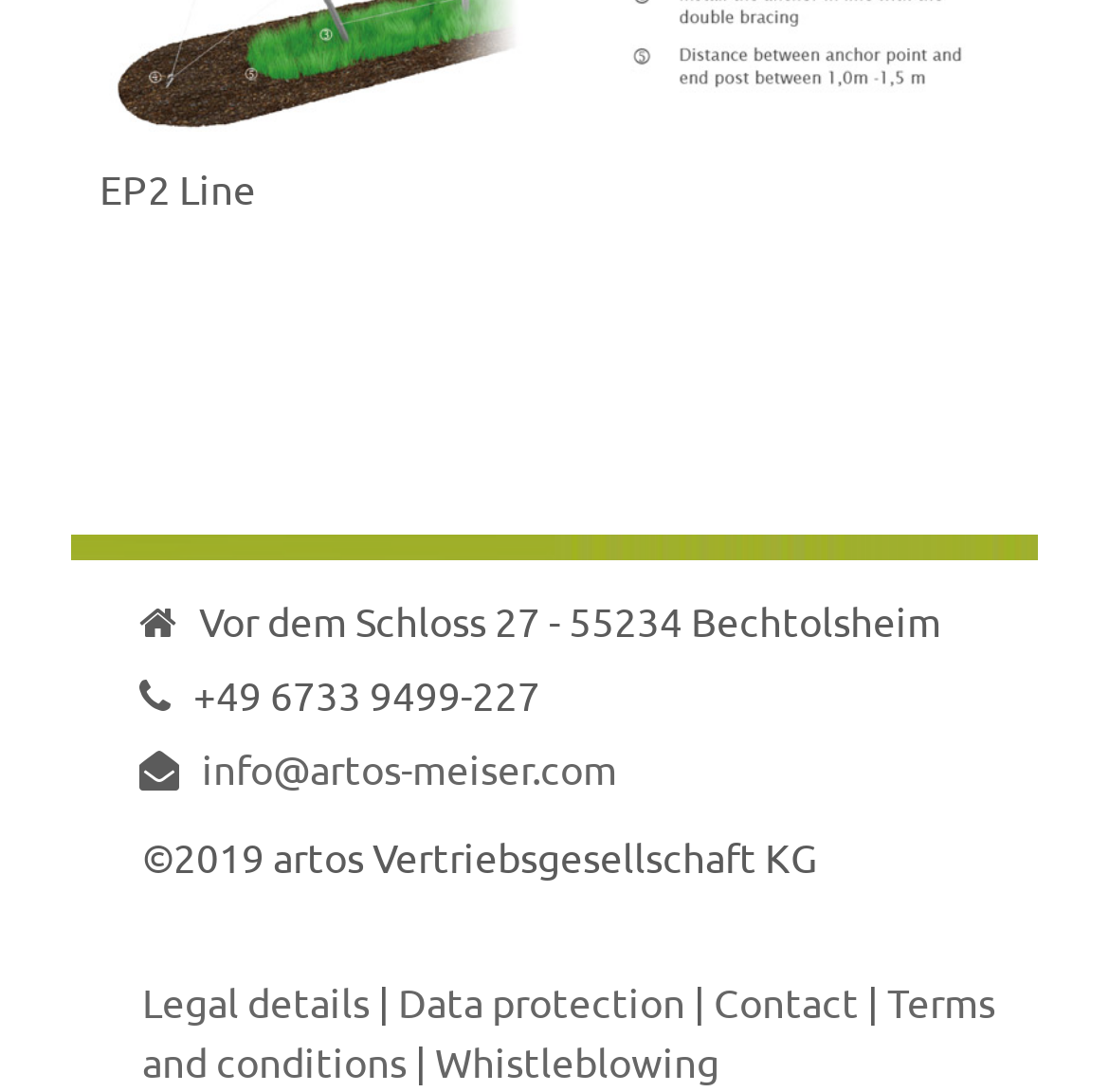Please find the bounding box coordinates in the format (top-left x, top-left y, bottom-right x, bottom-right y) for the given element description. Ensure the coordinates are floating point numbers between 0 and 1. Description: Data protection

[0.359, 0.894, 0.618, 0.941]